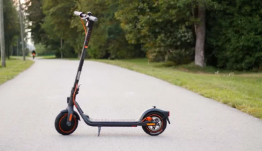Create a detailed narrative that captures the essence of the image.

The image features a sleek, modern electric scooter prominently positioned on a scenic pathway. The scooter, designed for urban mobility, is characterized by its sturdy frame, streamlined silhouette, and a vibrant color scheme that includes accents of orange. Surrounding the scooter is a lush landscape with green foliage and trees, indicating a serene outdoor setting. The pathway is paved and appears well-maintained, inviting potential riders to explore their surroundings. This image captures the essence of convenience and freedom offered by electric scooters, aligning well with the theme of the associated article "Segwayninebot Reviews – What You Need to Know," which likely discusses various electric scooter options and their benefits.